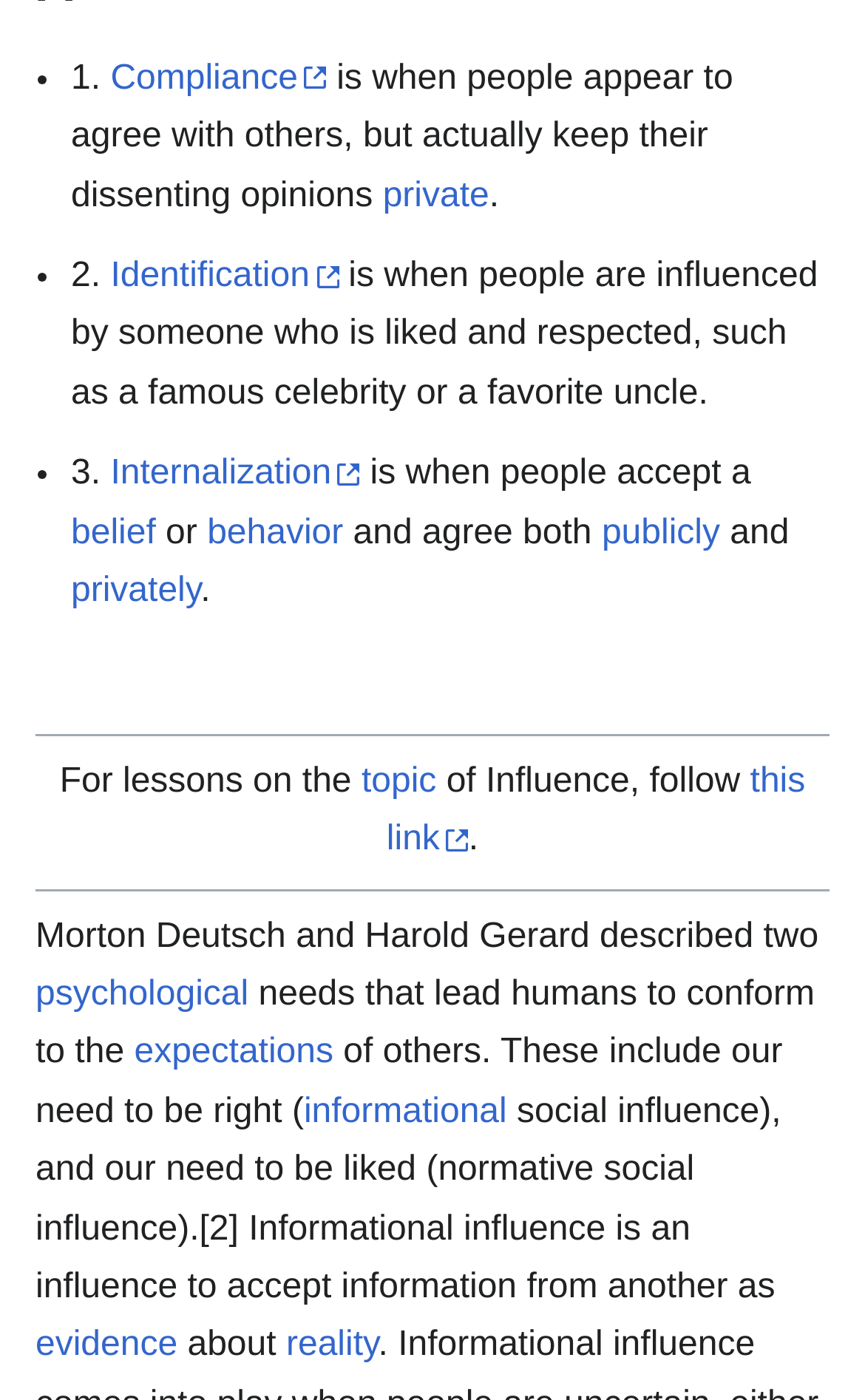Determine the bounding box coordinates of the clickable element to achieve the following action: 'Follow the link to Identification'. Provide the coordinates as four float values between 0 and 1, formatted as [left, top, right, bottom].

[0.128, 0.184, 0.391, 0.211]